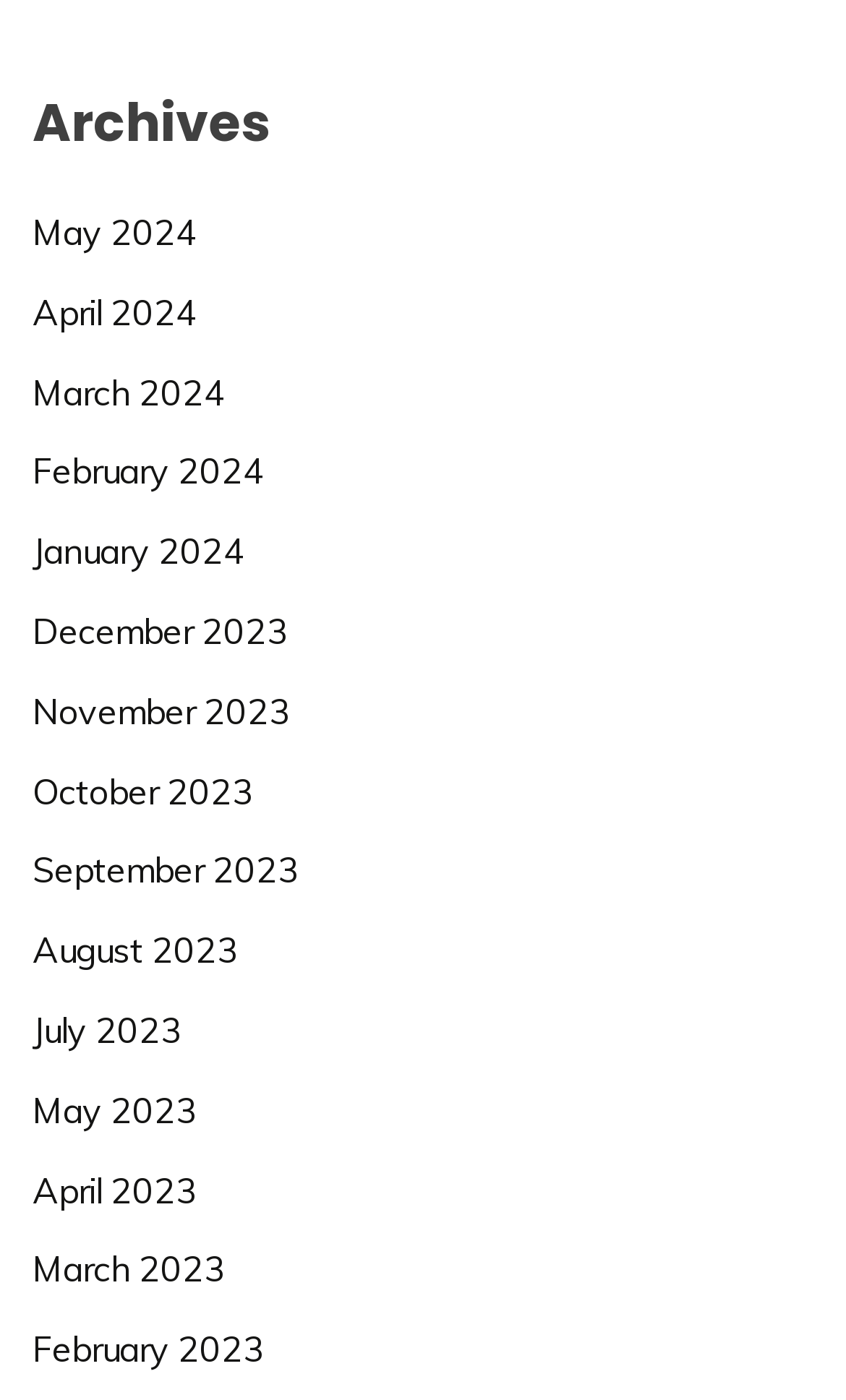Find the bounding box coordinates of the clickable area that will achieve the following instruction: "view May 2024 archives".

[0.038, 0.15, 0.233, 0.181]